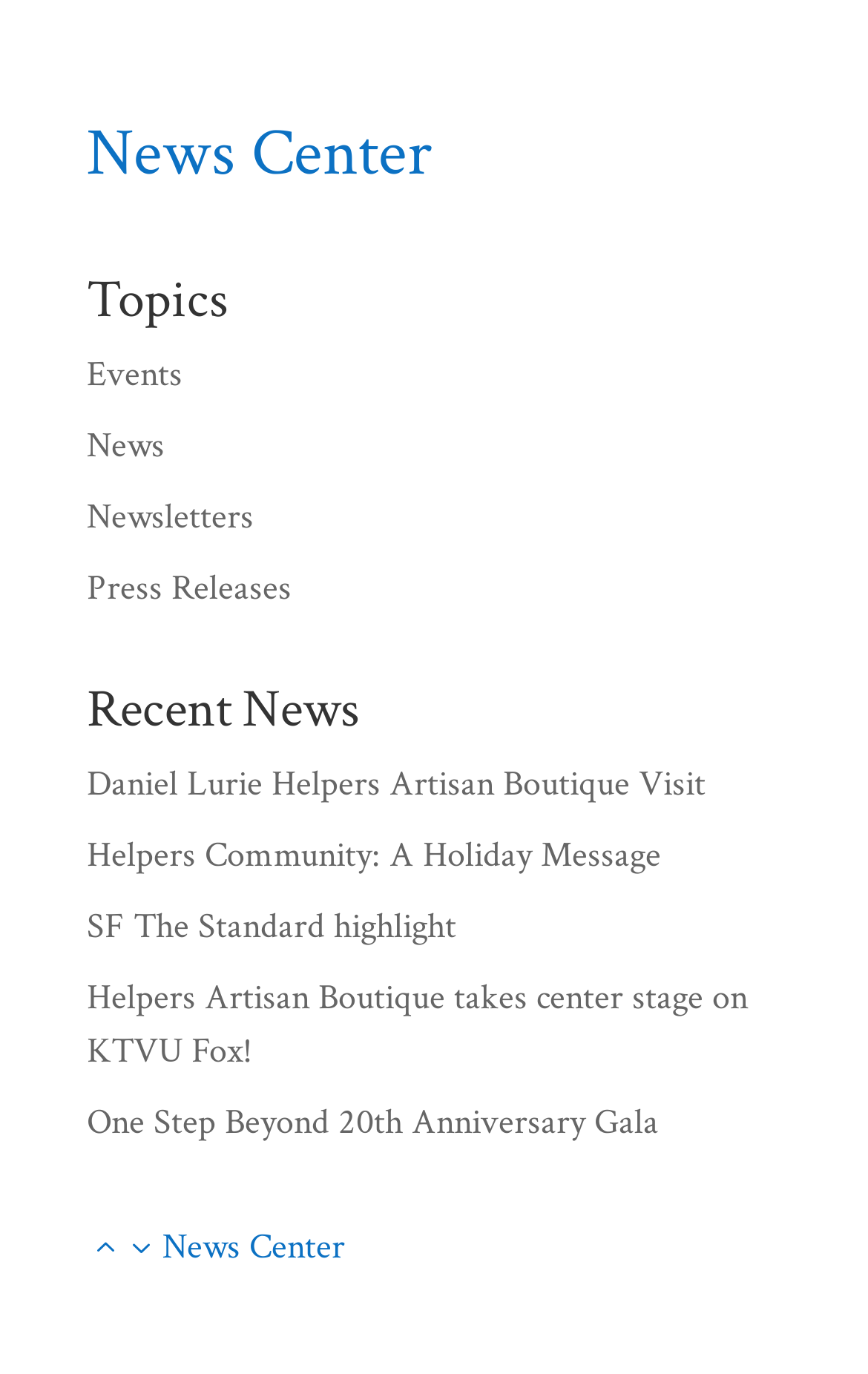How many news articles are listed on this webpage?
Carefully analyze the image and provide a thorough answer to the question.

The number of news articles listed on this webpage can be determined by counting the number of links under the 'Recent News' heading, which are 6 in total.